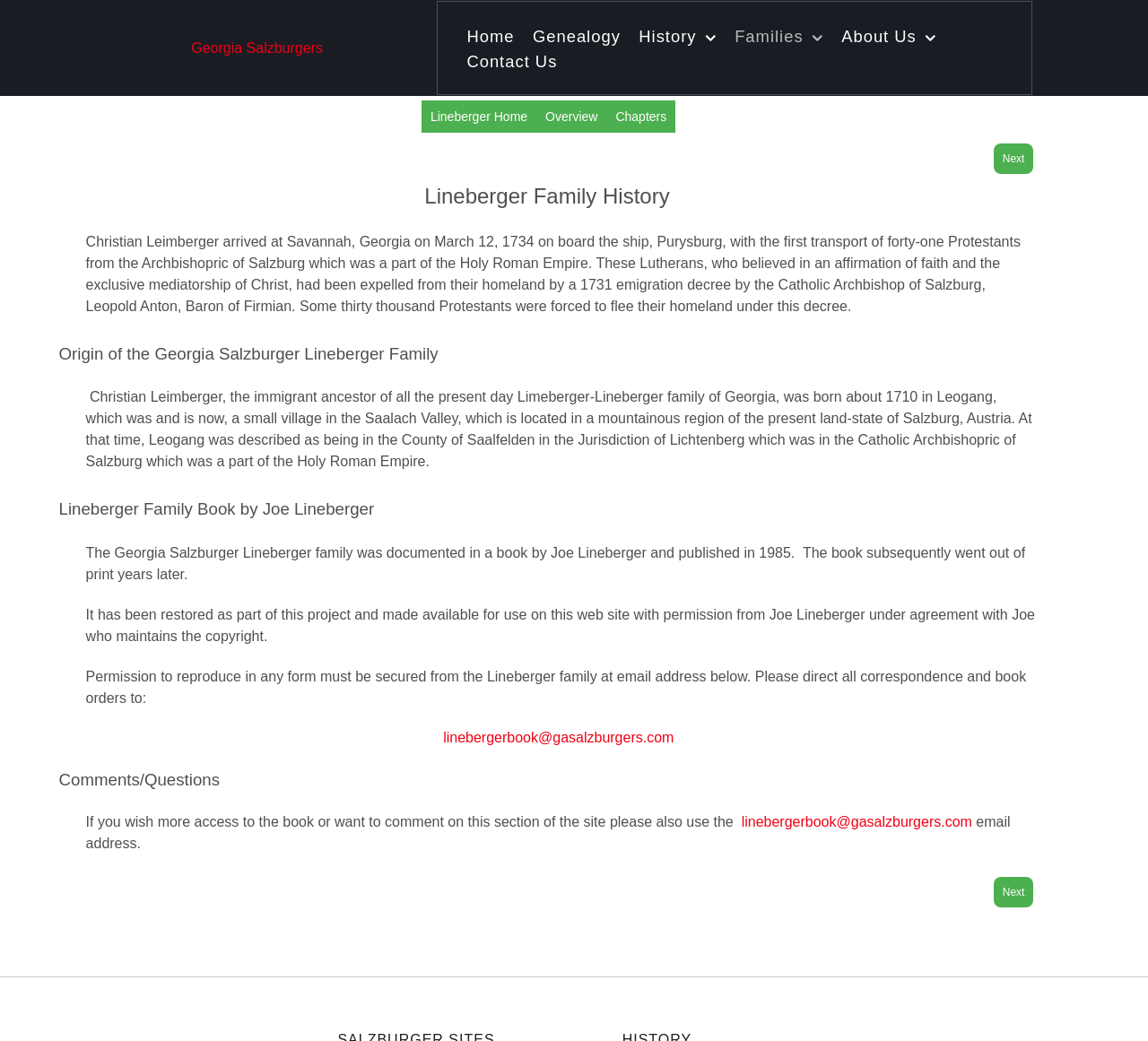Find the bounding box coordinates for the element described here: "History".

[0.55, 0.022, 0.63, 0.046]